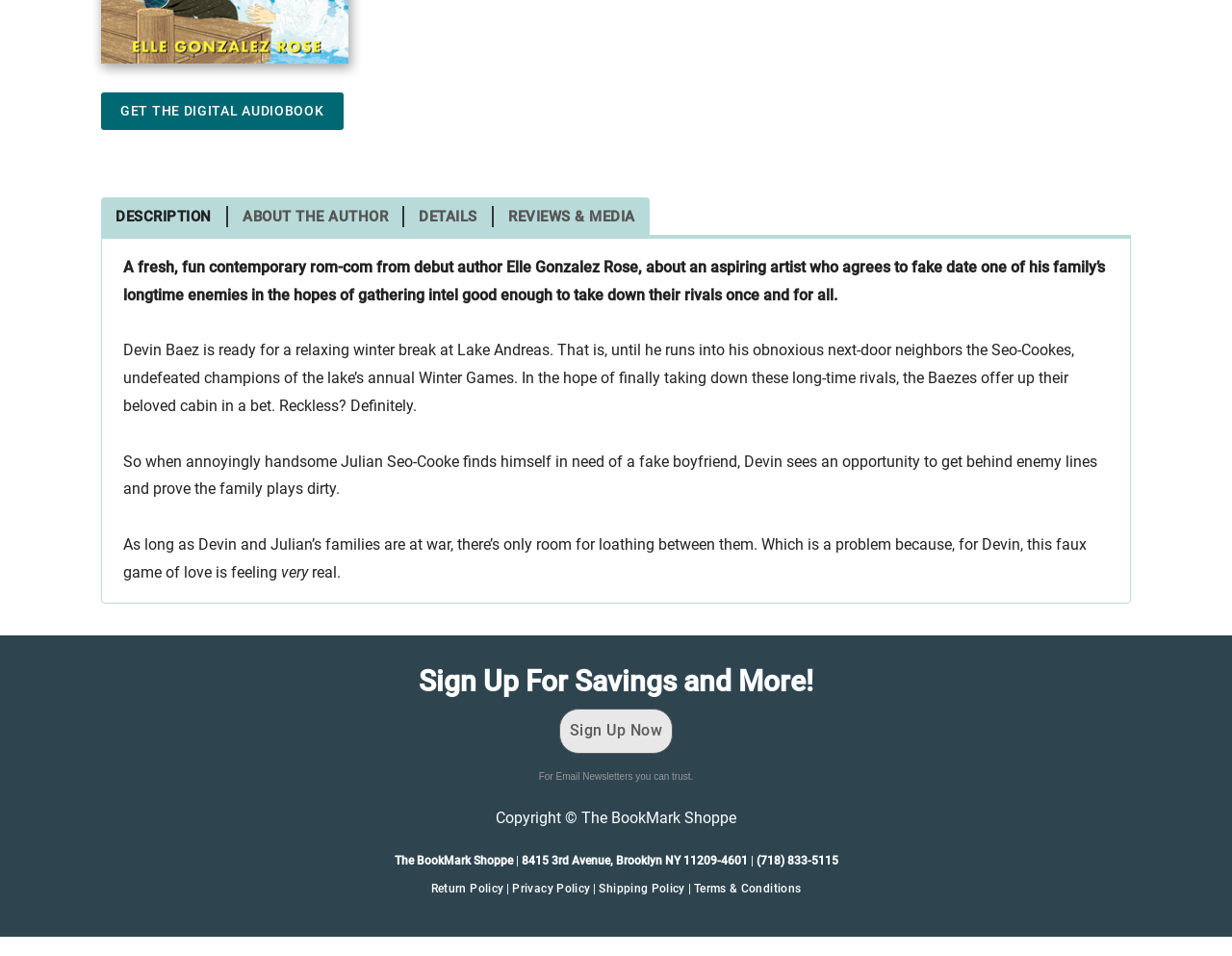Refer to the element description Description and identify the corresponding bounding box in the screenshot. Format the coordinates as (top-left x, top-left y, bottom-right x, bottom-right y) with values in the range of 0 to 1.

[0.082, 0.216, 0.185, 0.238]